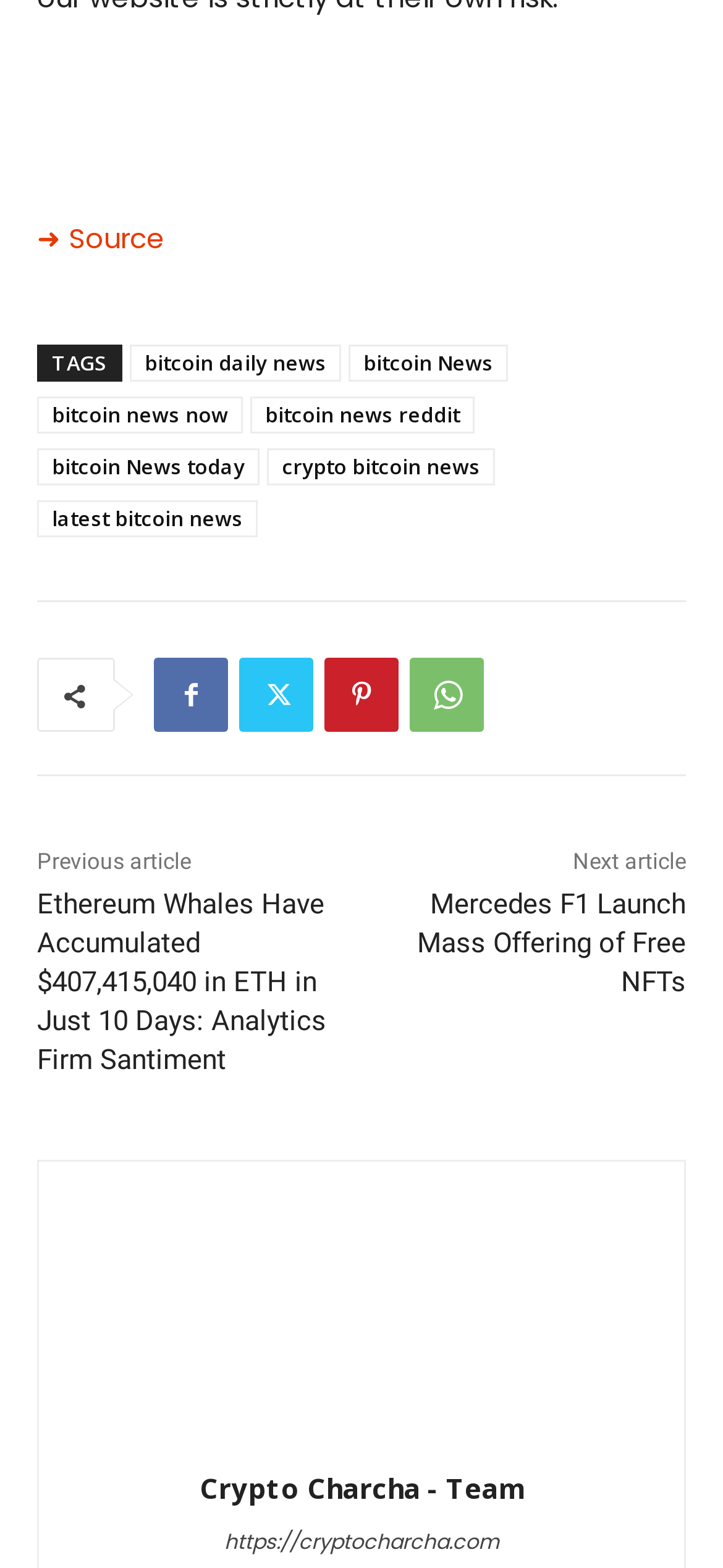Given the webpage screenshot, identify the bounding box of the UI element that matches this description: "Crypto Charcha - Team".

[0.108, 0.937, 0.892, 0.962]